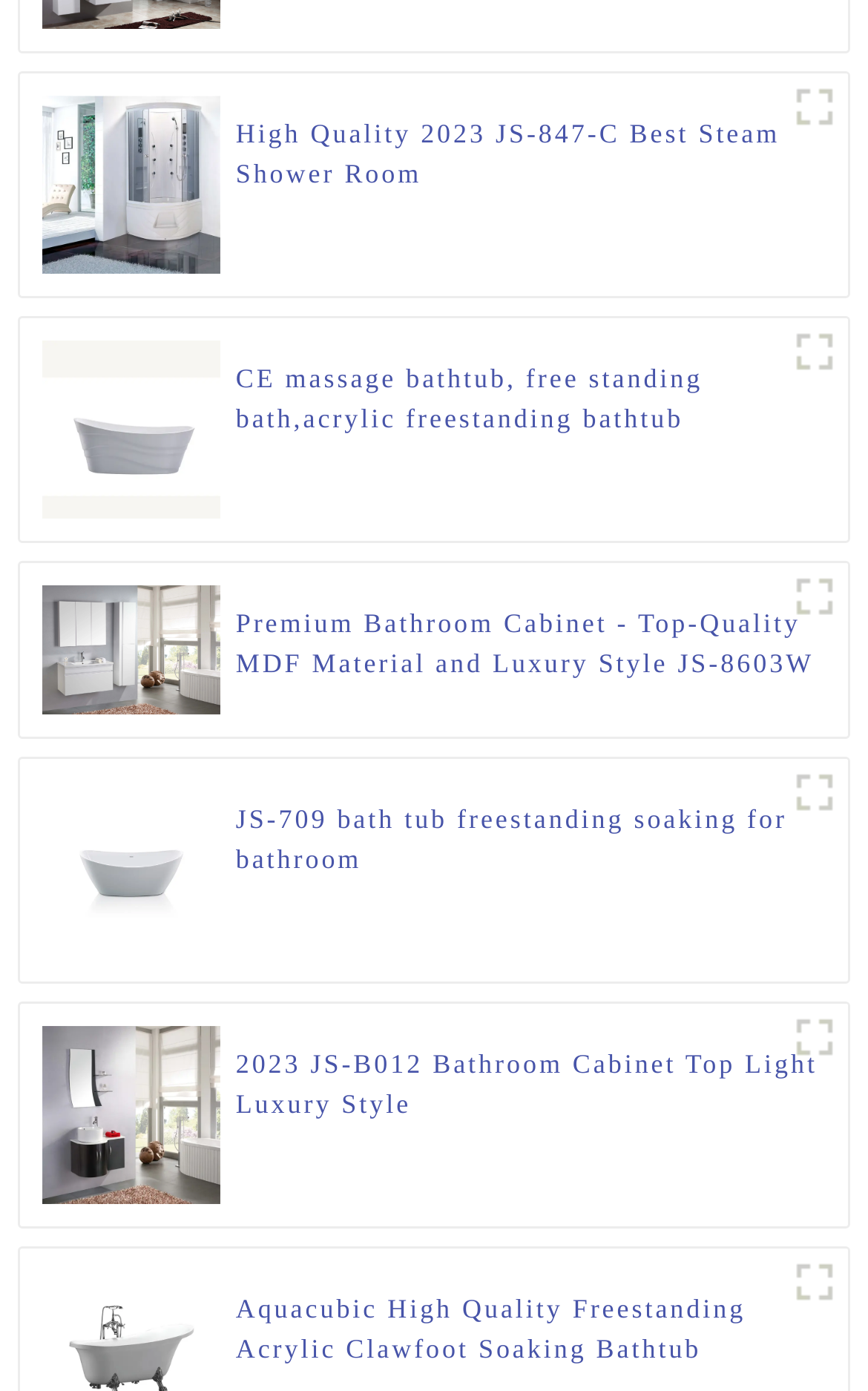What material is used to make the freestanding bathtub described in the fourth figure?
Give a single word or phrase as your answer by examining the image.

Acrylic